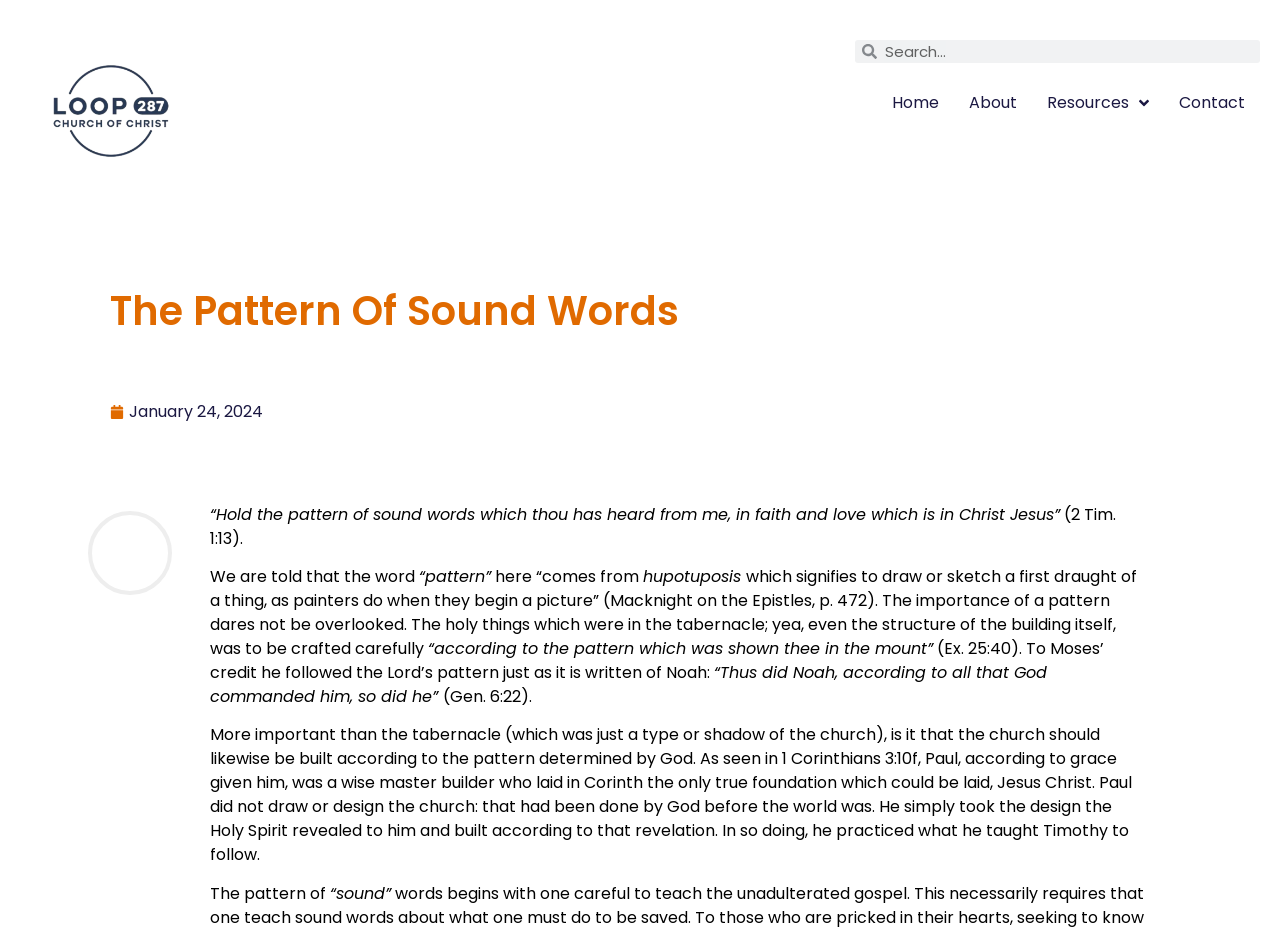Please find the top heading of the webpage and generate its text.

The Pattern Of Sound Words